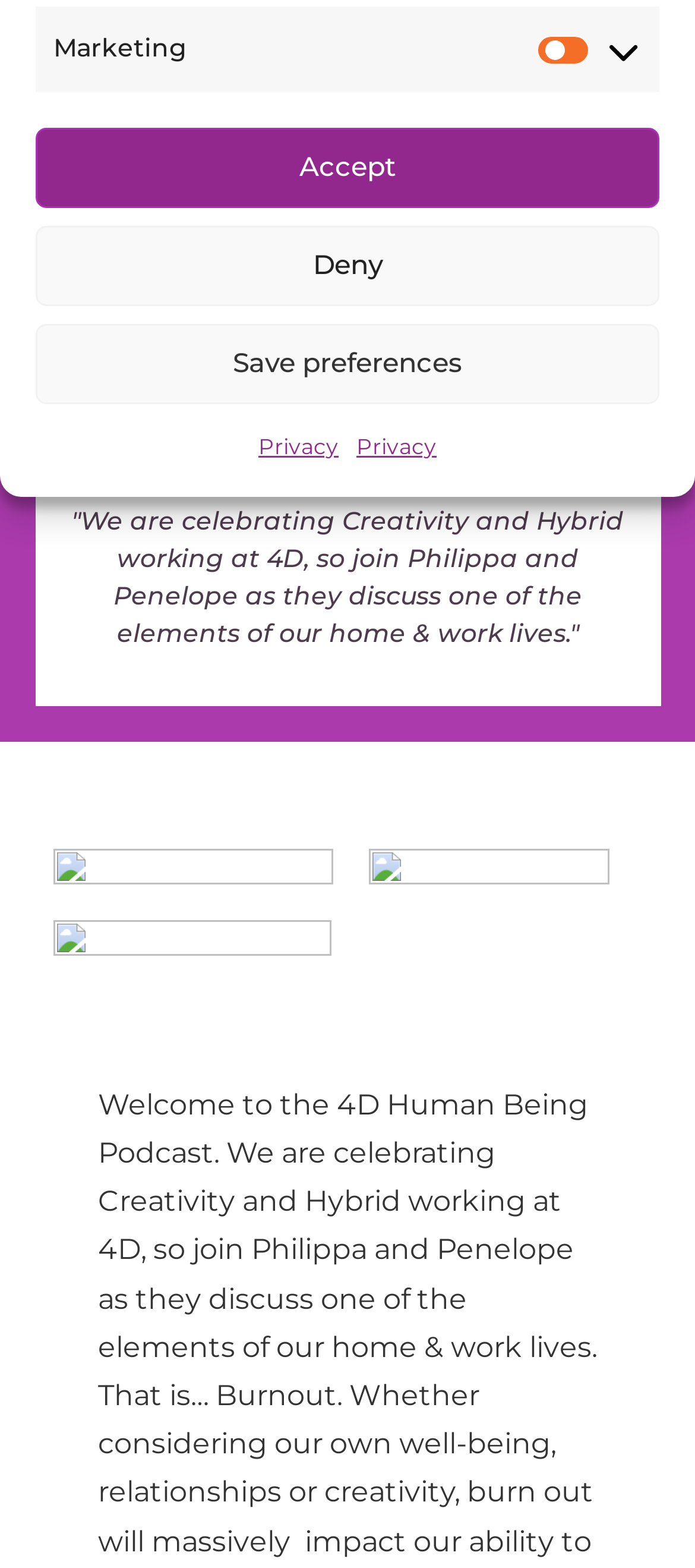Provide the bounding box coordinates in the format (top-left x, top-left y, bottom-right x, bottom-right y). All values are floating point numbers between 0 and 1. Determine the bounding box coordinate of the UI element described as: Privacy

[0.513, 0.269, 0.628, 0.3]